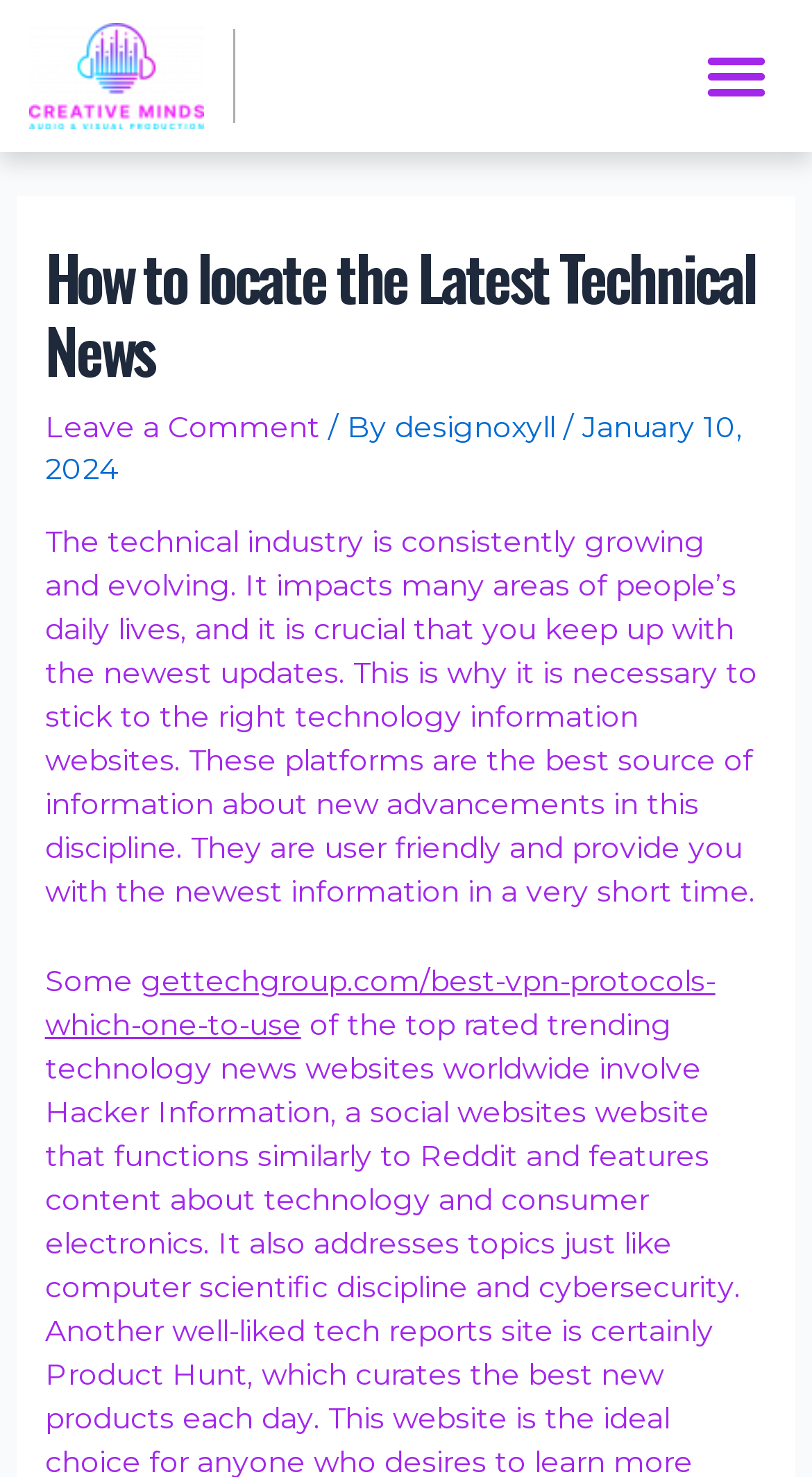Explain the contents of the webpage comprehensively.

The webpage is about locating the latest technical news, specifically focusing on the importance of staying updated with the newest advancements in the technical industry. 

At the top left corner, there is a logo image of Creative Minds AV Production (CMAVP_Logo). On the opposite side, at the top right corner, there is a button labeled "Menu Toggle". 

Below the logo, there is a header section that spans almost the entire width of the page. Within this section, there is a heading that reads "How to locate the Latest Technical News". Next to the heading, there is a link to "Leave a Comment" and a text that says "/ By" followed by a link to "designoxyll". On the right side of the header section, there is a text that displays the date "January 10, 2024". 

Below the header section, there is a block of text that explains the importance of keeping up with the latest technical news and how technology information websites can provide user-friendly and timely updates. 

Following this text, there is another text that starts with "Some" and is followed by a link to "gettechgroup.com/best-vpn-protocols-which-one-to-use".